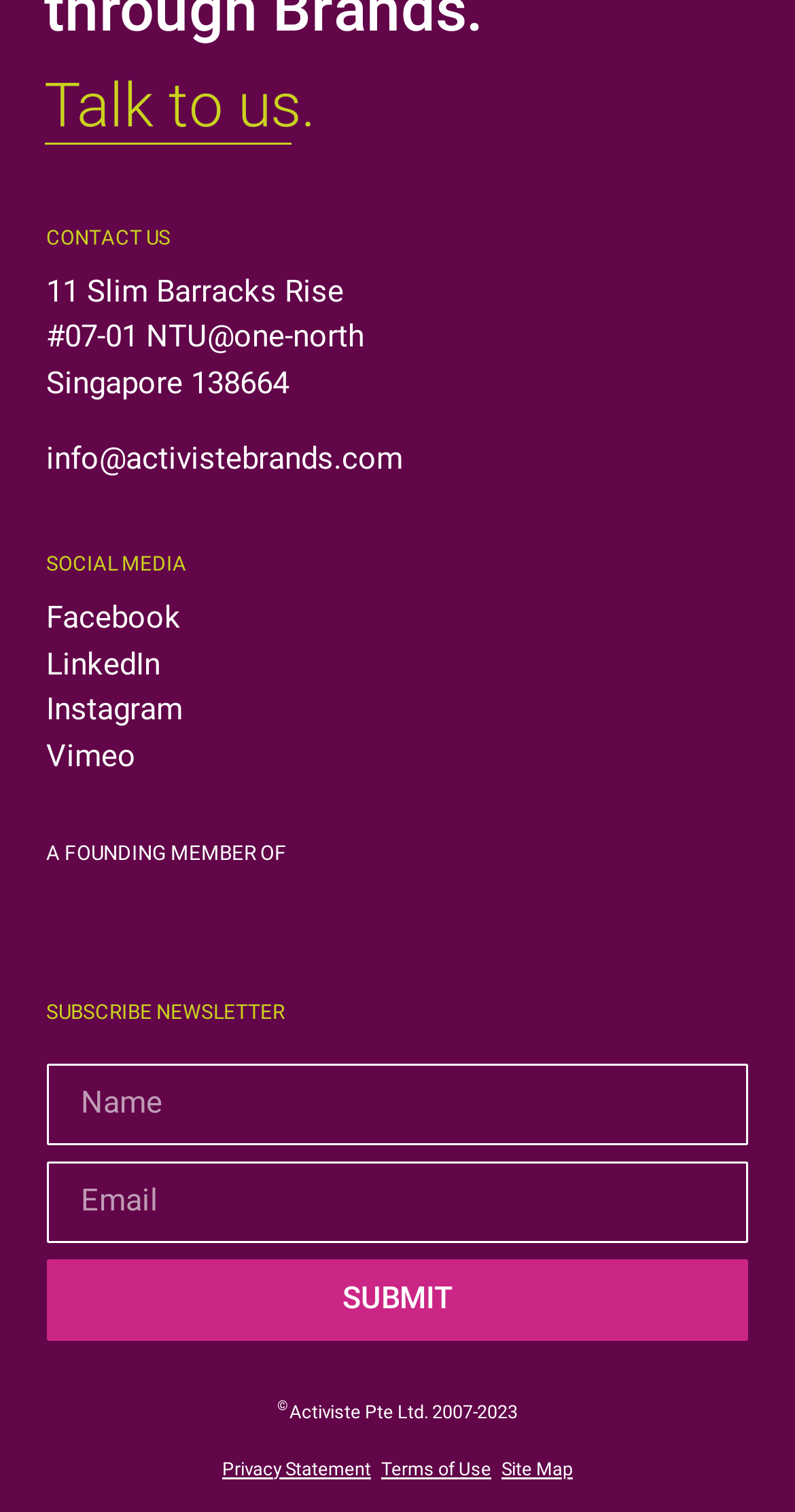How can I contact Activiste Brands via email?
Utilize the image to construct a detailed and well-explained answer.

I found the StaticText element with the text 'info@activistebrands.com' under the 'CONTACT US' heading, which suggests that it is the email address to contact Activiste Brands.